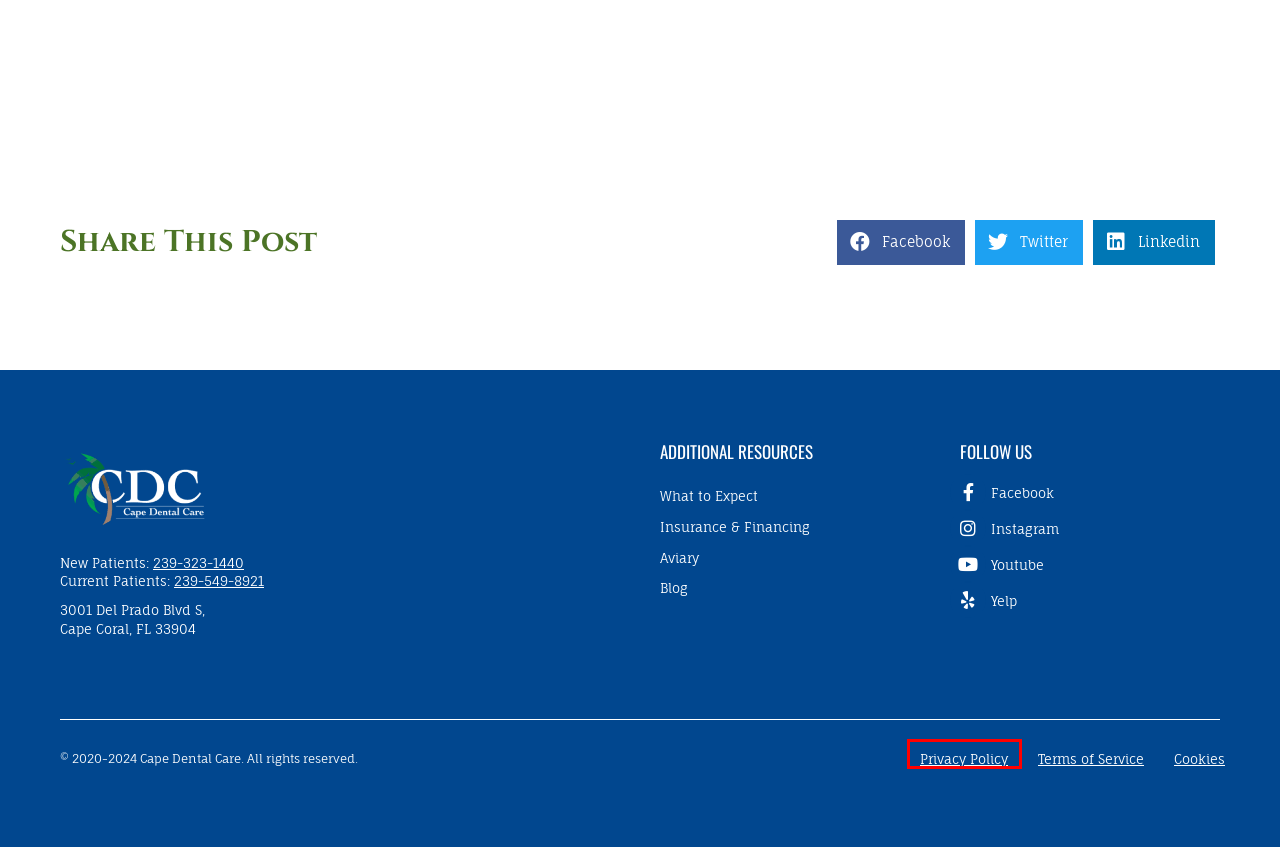Examine the screenshot of a webpage with a red bounding box around a specific UI element. Identify which webpage description best matches the new webpage that appears after clicking the element in the red bounding box. Here are the candidates:
A. Insurance & Financing - Cape Dental Care - Cape Coral, Florida
B. Hepatitis B | HBV | MedlinePlus
C. Dental Care Blogs - Cape Dental Care - Cape Coral, Florida
D. Who We Are - Cape Dental Care - Cape Coral, Florida
E. Cirrhosis | Cirrhosis of the Liver | MedlinePlus
F. Aviary - Cape Dental Care - Cape Coral, Florida
G. Sedation Dentistry - Cape Dental Care - Cape Coral, Florida
H. Privacy Policy - Cape Dental Care - Cape Coral, Florida

H